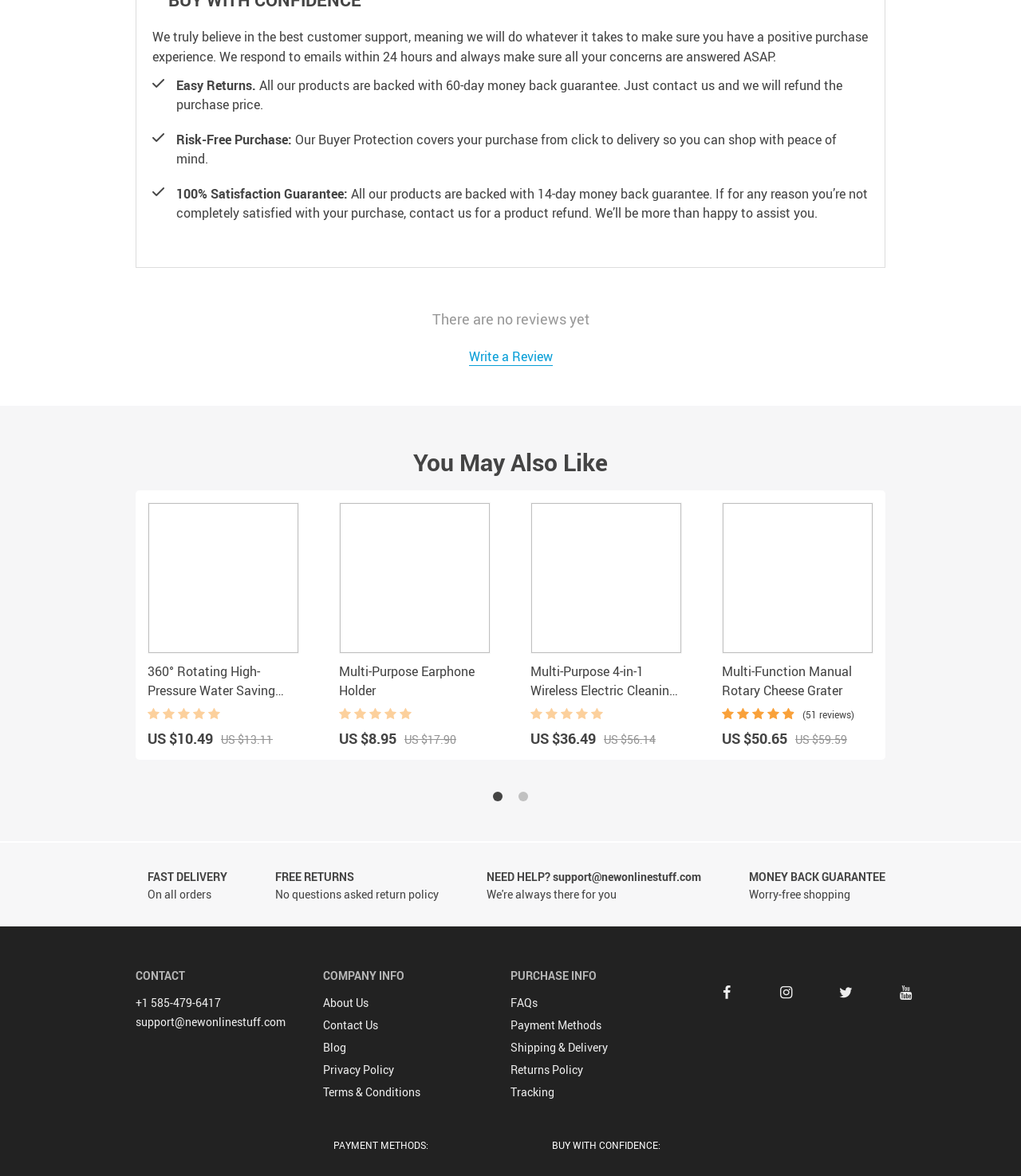Please find the bounding box for the following UI element description. Provide the coordinates in (top-left x, top-left y, bottom-right x, bottom-right y) format, with values between 0 and 1: Twitter

[0.822, 0.835, 0.839, 0.852]